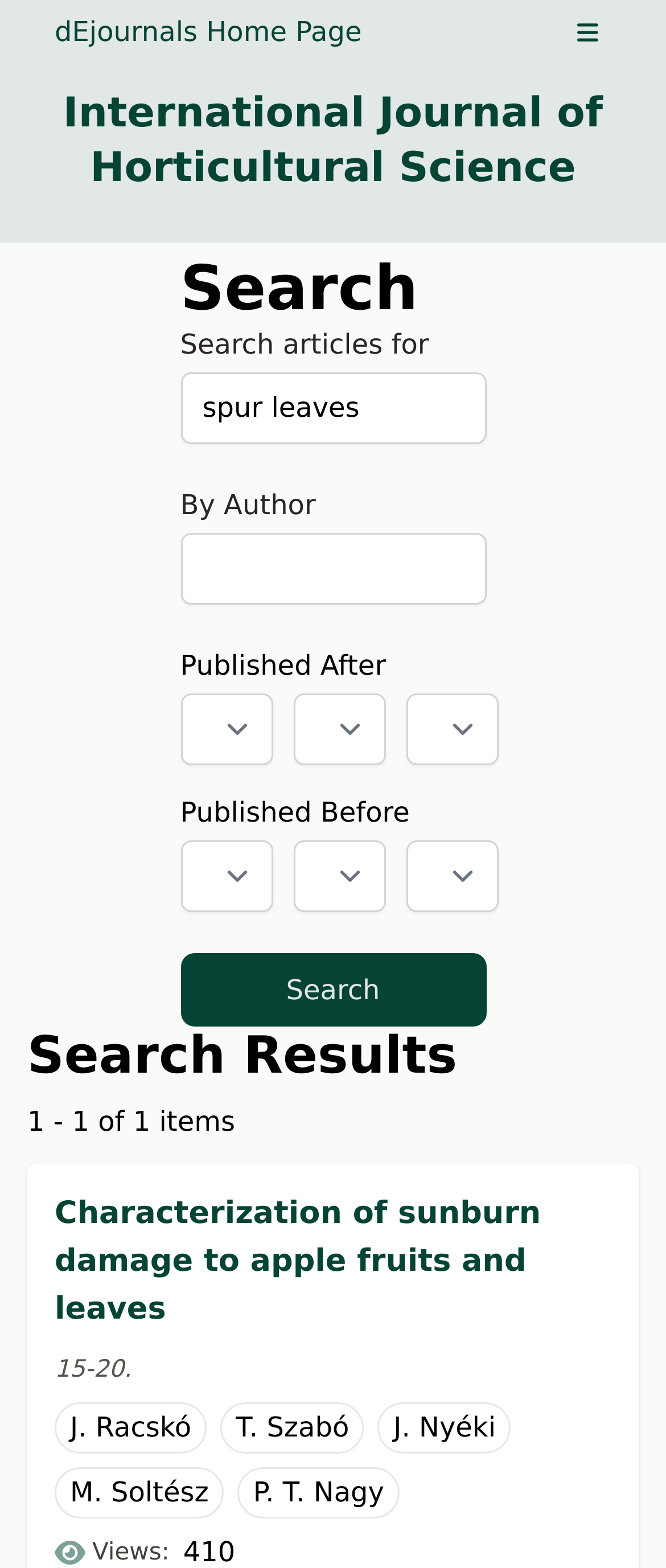Can you find the bounding box coordinates for the element to click on to achieve the instruction: "View article 'Characterization of sunburn damage to apple fruits and leaves'"?

[0.082, 0.759, 0.918, 0.851]